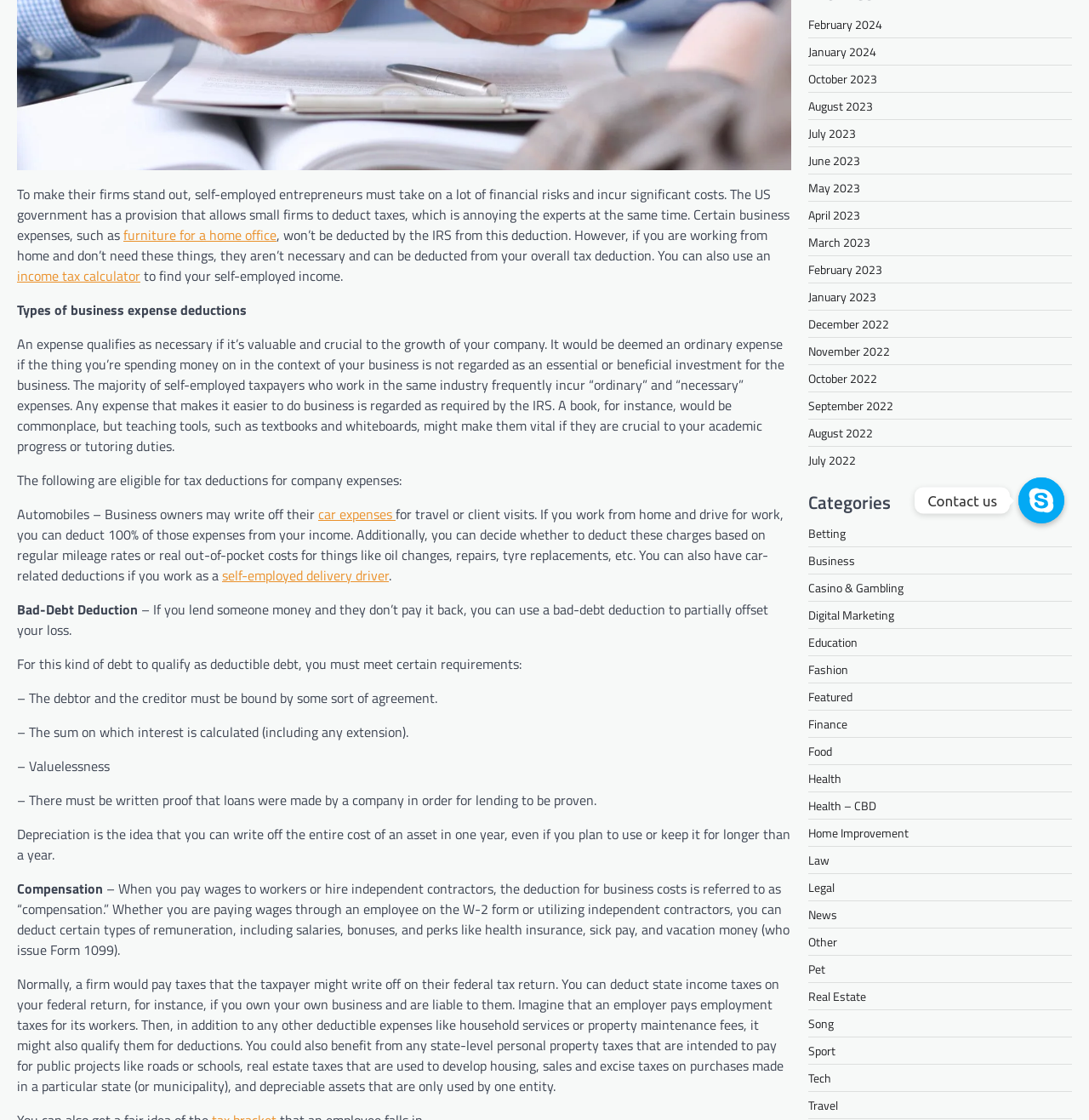Determine the bounding box for the UI element as described: "Casino & Gambling". The coordinates should be represented as four float numbers between 0 and 1, formatted as [left, top, right, bottom].

[0.742, 0.517, 0.83, 0.533]